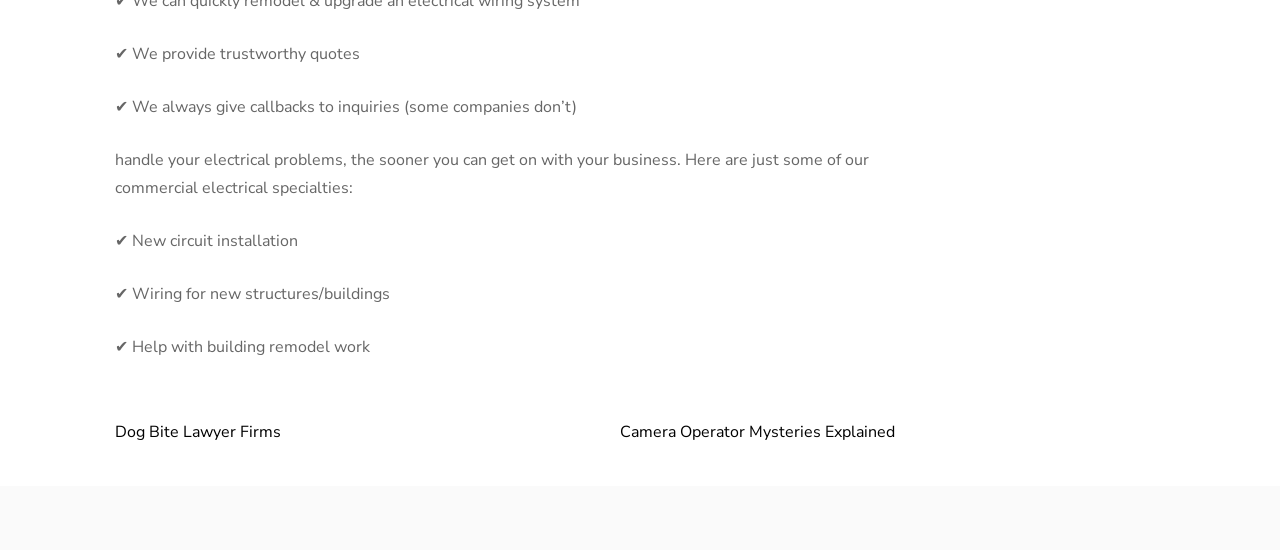Answer the question using only one word or a concise phrase: How many links are there in the navigation section?

2